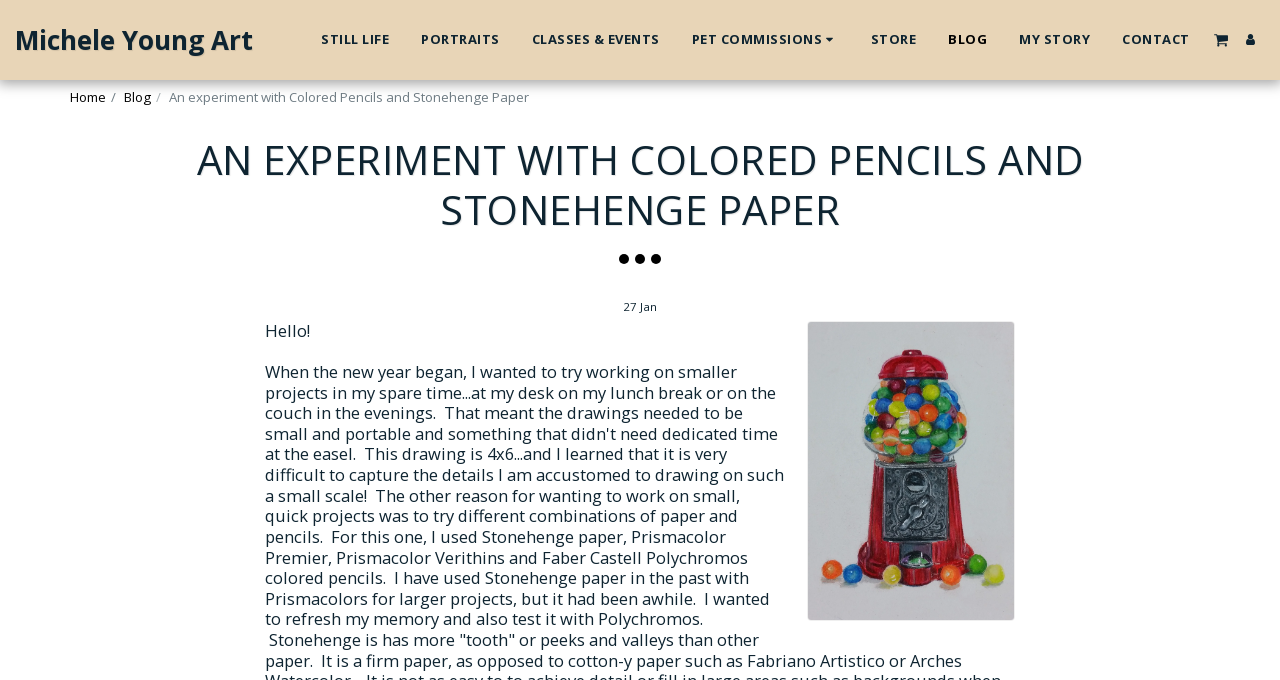What is the date of the blog post?
Provide an in-depth answer to the question, covering all aspects.

I found a generic element with the text '01/27/2019 03:22 PM' which indicates the date and time of the blog post. The date is '01/27/2019'.